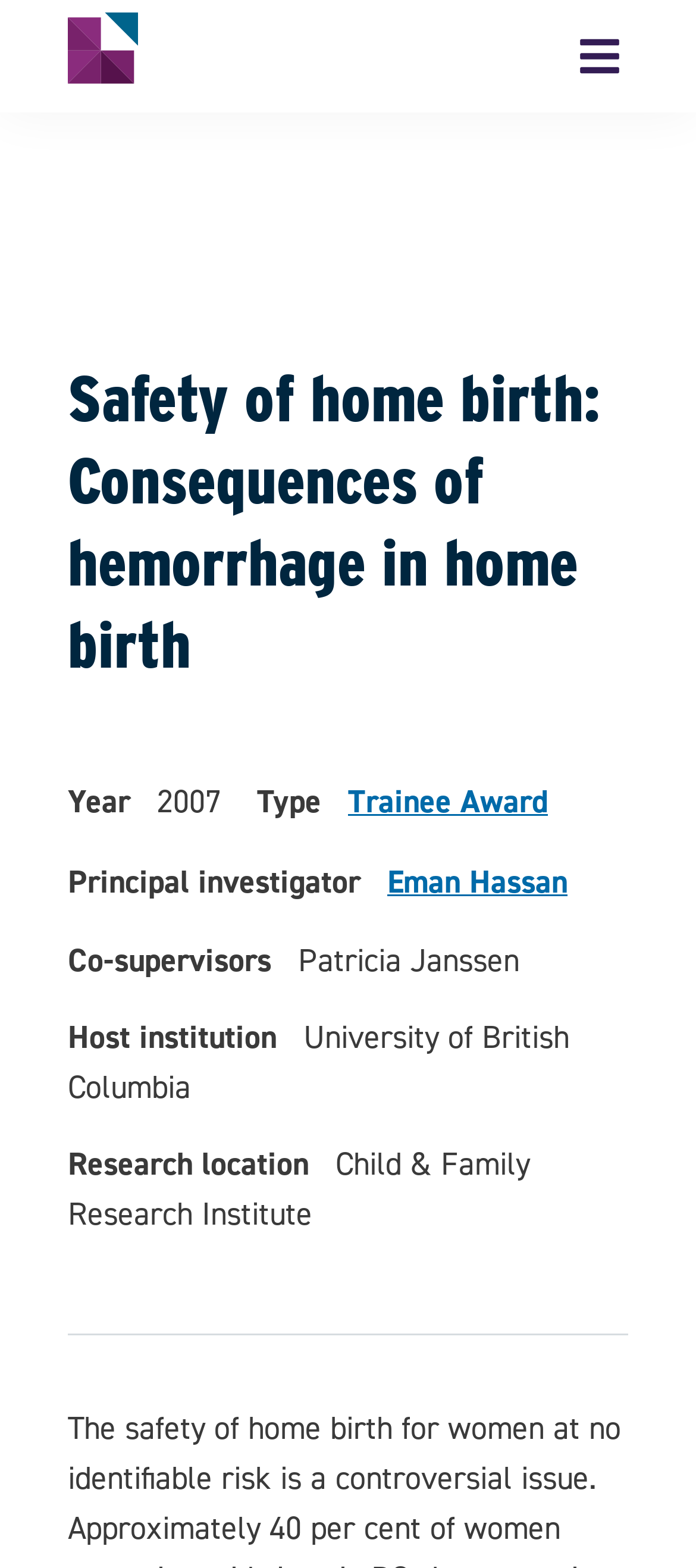Using details from the image, please answer the following question comprehensively:
What is the host institution of the research?

I found the host institution by looking at the 'Host institution' label and its corresponding text, which is 'University of British Columbia', located below the main heading.